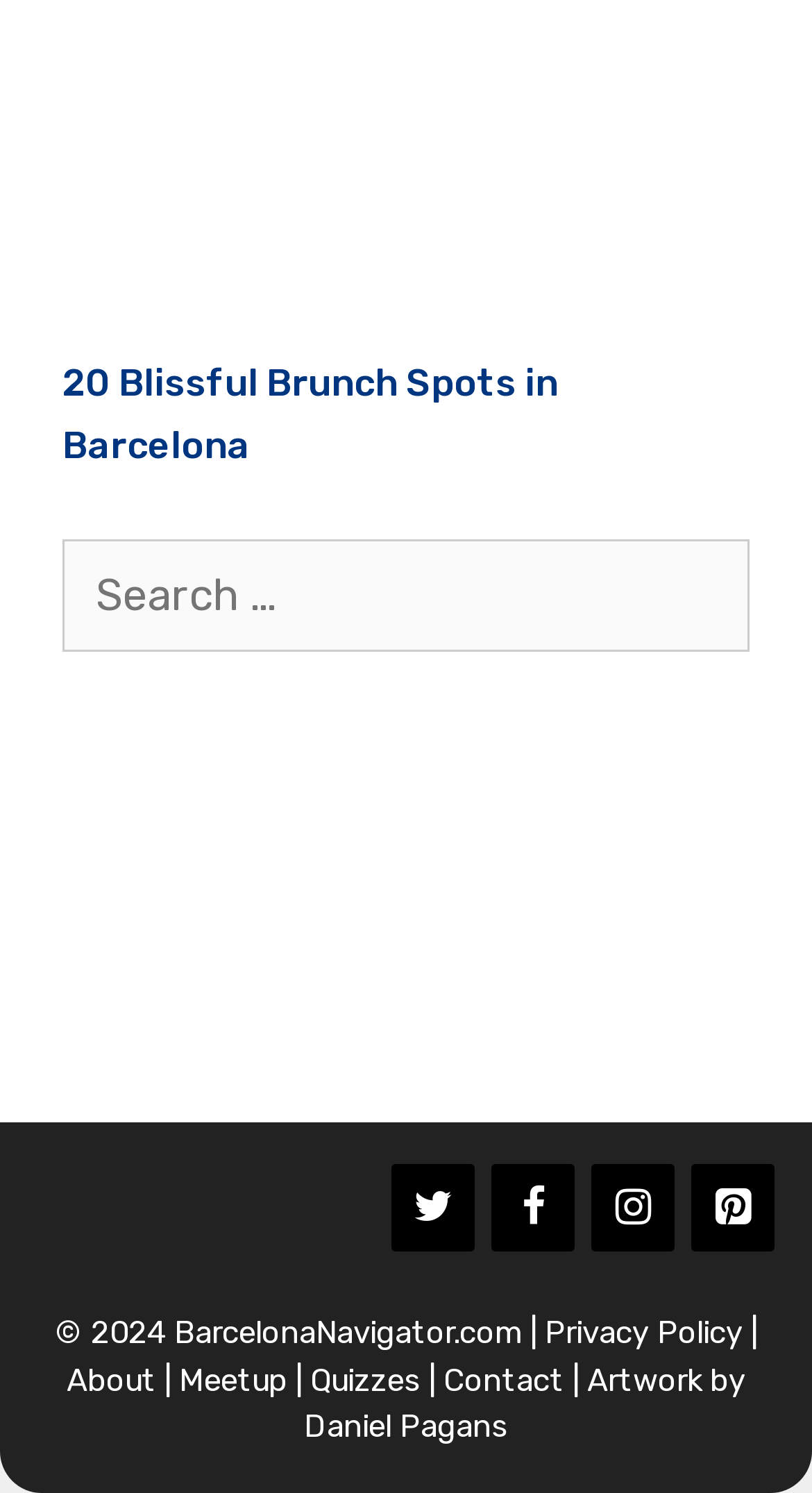What is the purpose of the search box?
Please respond to the question with as much detail as possible.

The search box is accompanied by the static text 'Search for:', which implies that the purpose of the search box is to search for content related to the website.